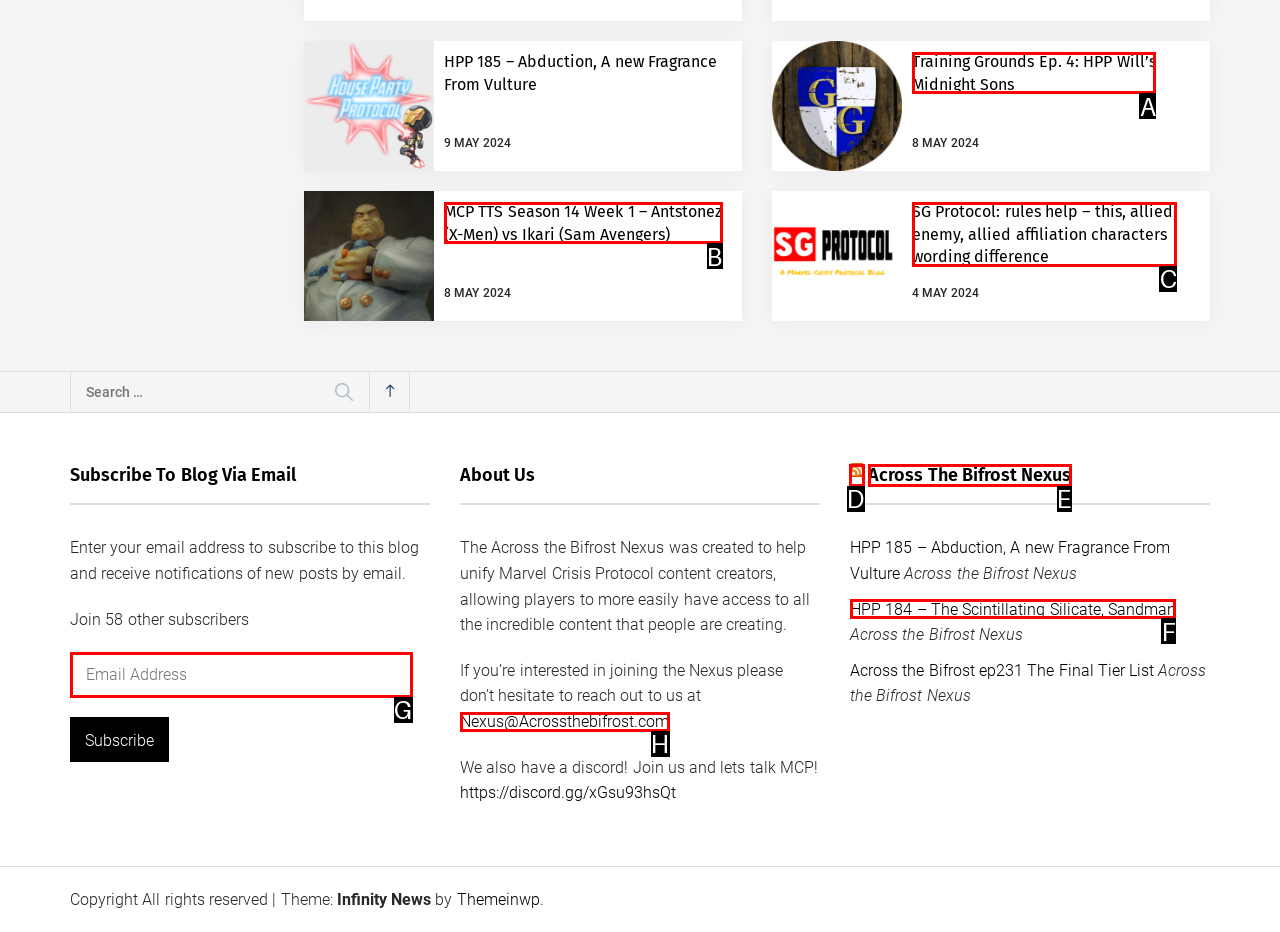What option should you select to complete this task: View RSS feed? Indicate your answer by providing the letter only.

D